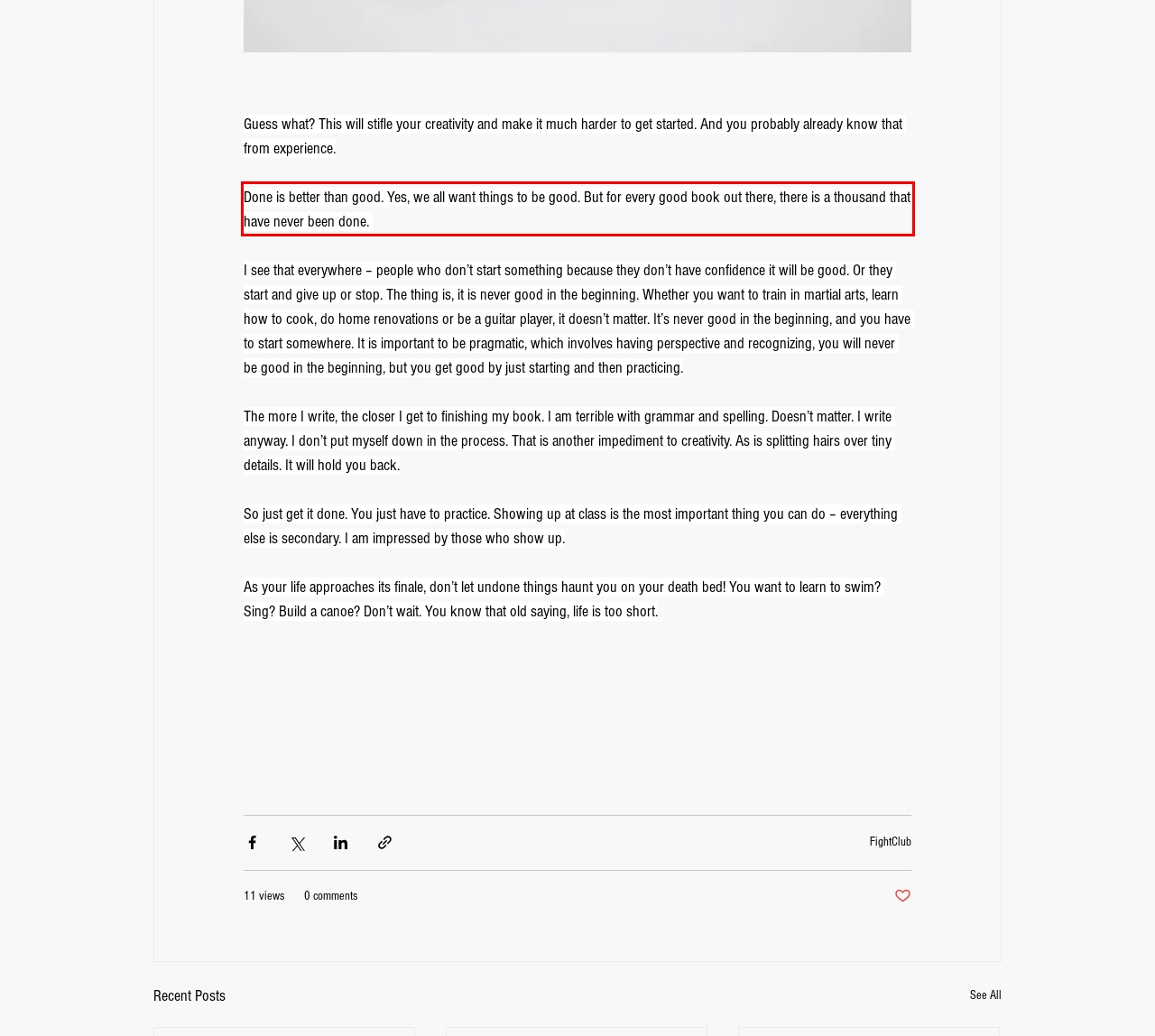Look at the screenshot of the webpage, locate the red rectangle bounding box, and generate the text content that it contains.

Done is better than good. Yes, we all want things to be good. But for every good book out there, there is a thousand that have never been done.